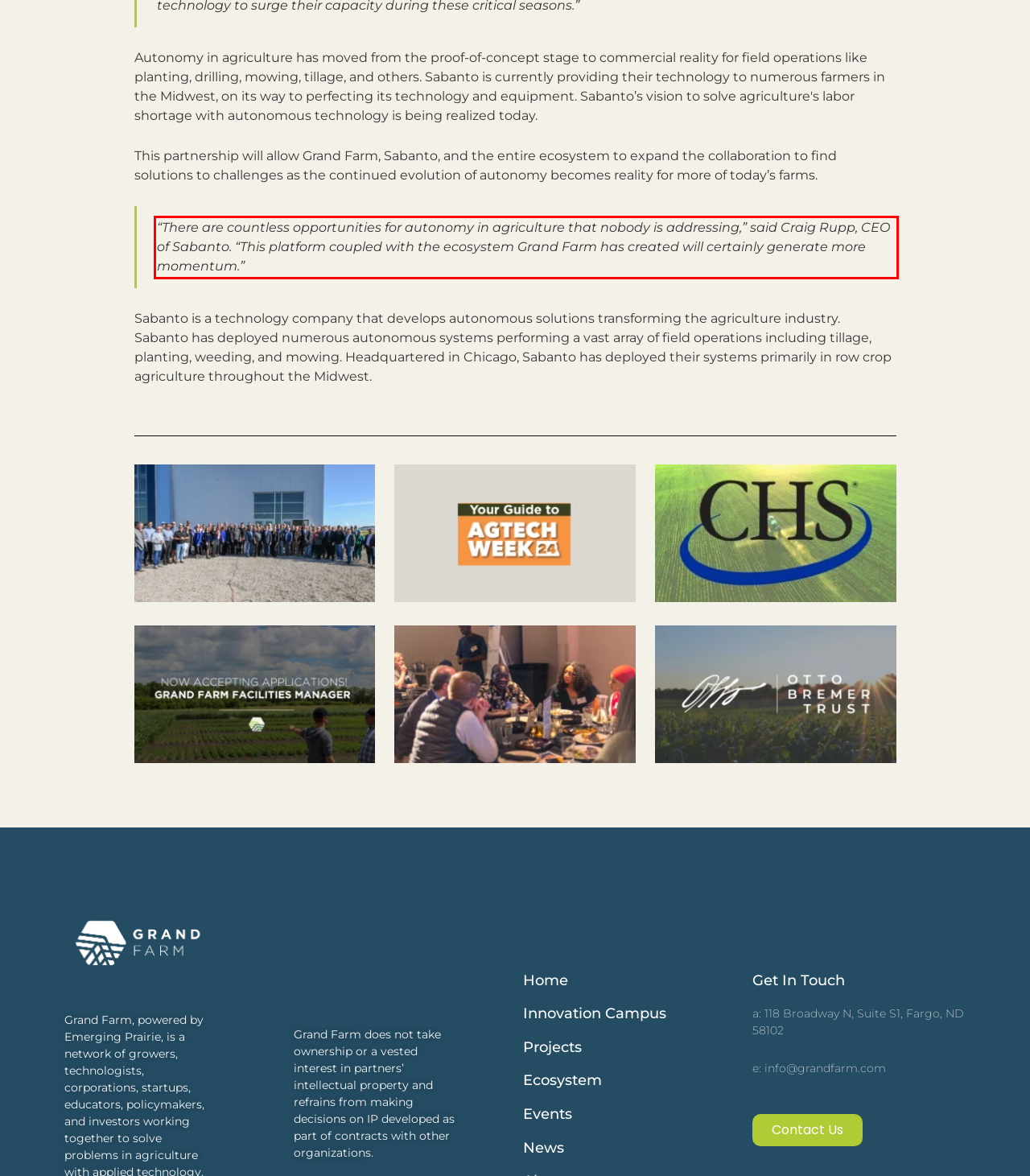Please extract the text content from the UI element enclosed by the red rectangle in the screenshot.

“There are countless opportunities for autonomy in agriculture that nobody is addressing,” said Craig Rupp, CEO of Sabanto. “This platform coupled with the ecosystem Grand Farm has created will certainly generate more momentum.”